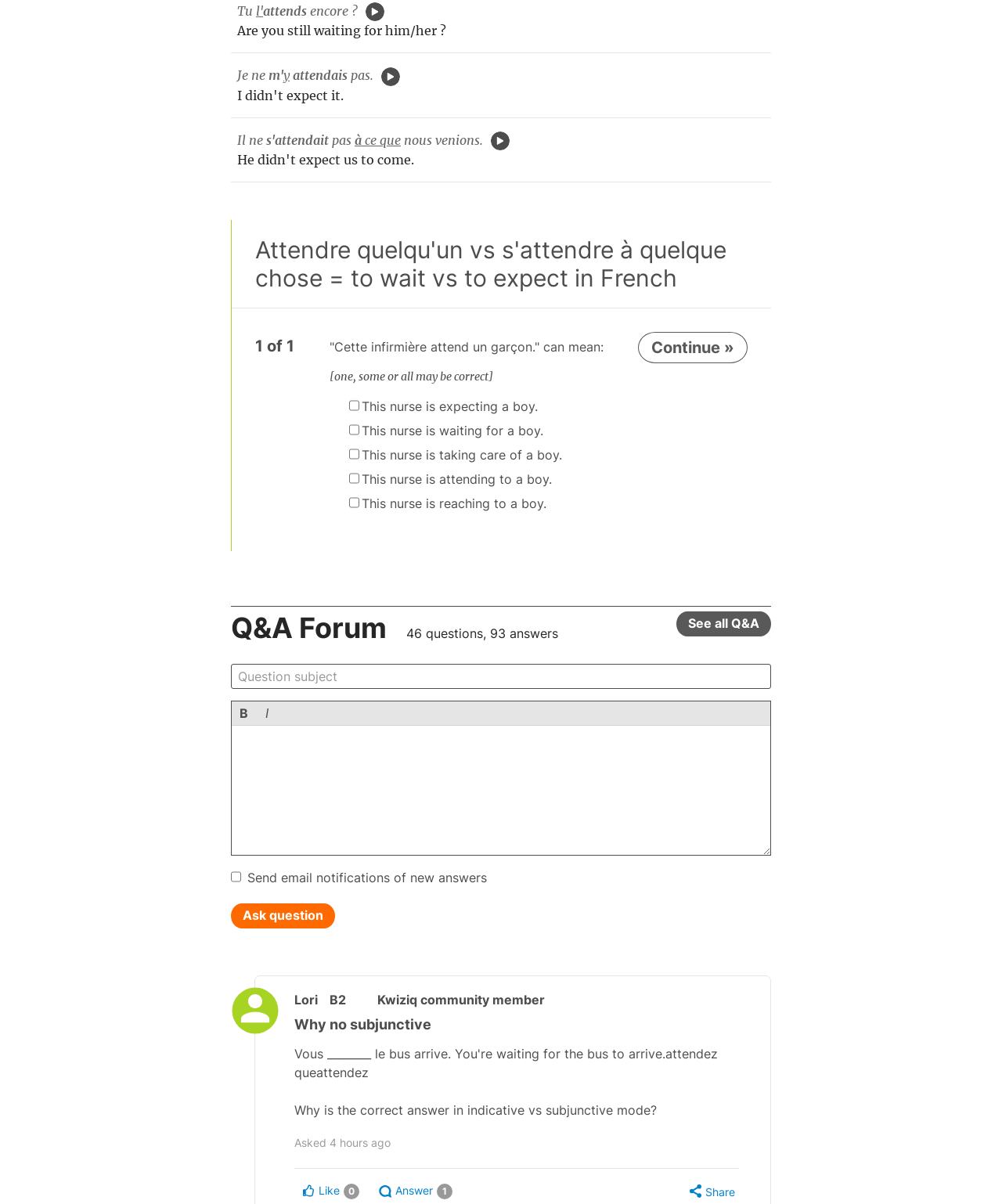Please find the bounding box for the following UI element description. Provide the coordinates in (top-left x, top-left y, bottom-right x, bottom-right y) format, with values between 0 and 1: Jobs at Kwiziq

[0.512, 0.604, 0.598, 0.625]